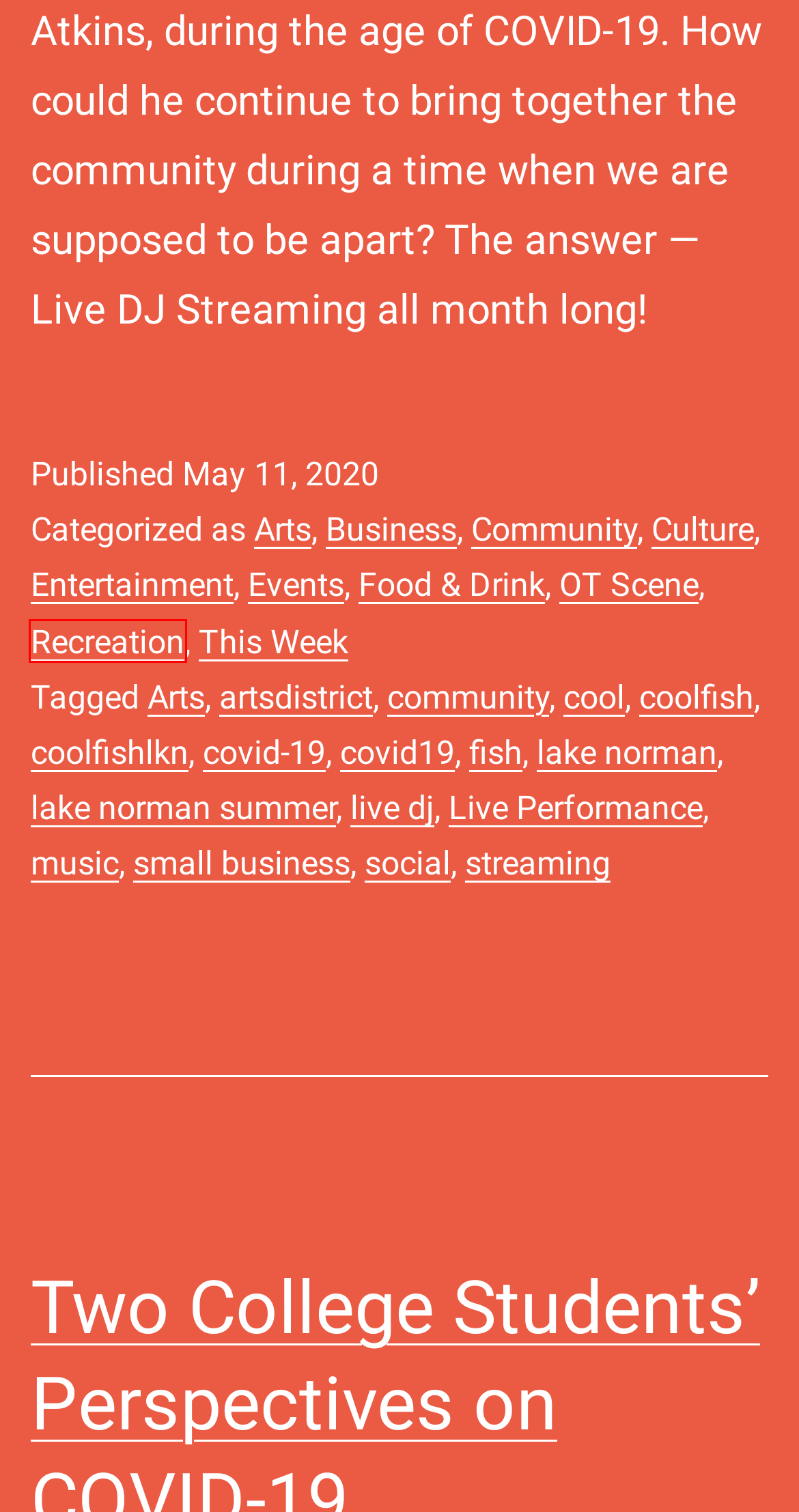A screenshot of a webpage is given, marked with a red bounding box around a UI element. Please select the most appropriate webpage description that fits the new page after clicking the highlighted element. Here are the candidates:
A. Events Archives - Old Town Cornelius
B. music Archives - Old Town Cornelius
C. Recreation Archives - Old Town Cornelius
D. Community Archives - Old Town Cornelius
E. OT Scene Archives - Old Town Cornelius
F. fish Archives - Old Town Cornelius
G. Food & Drink Archives - Old Town Cornelius
H. cool Archives - Old Town Cornelius

C